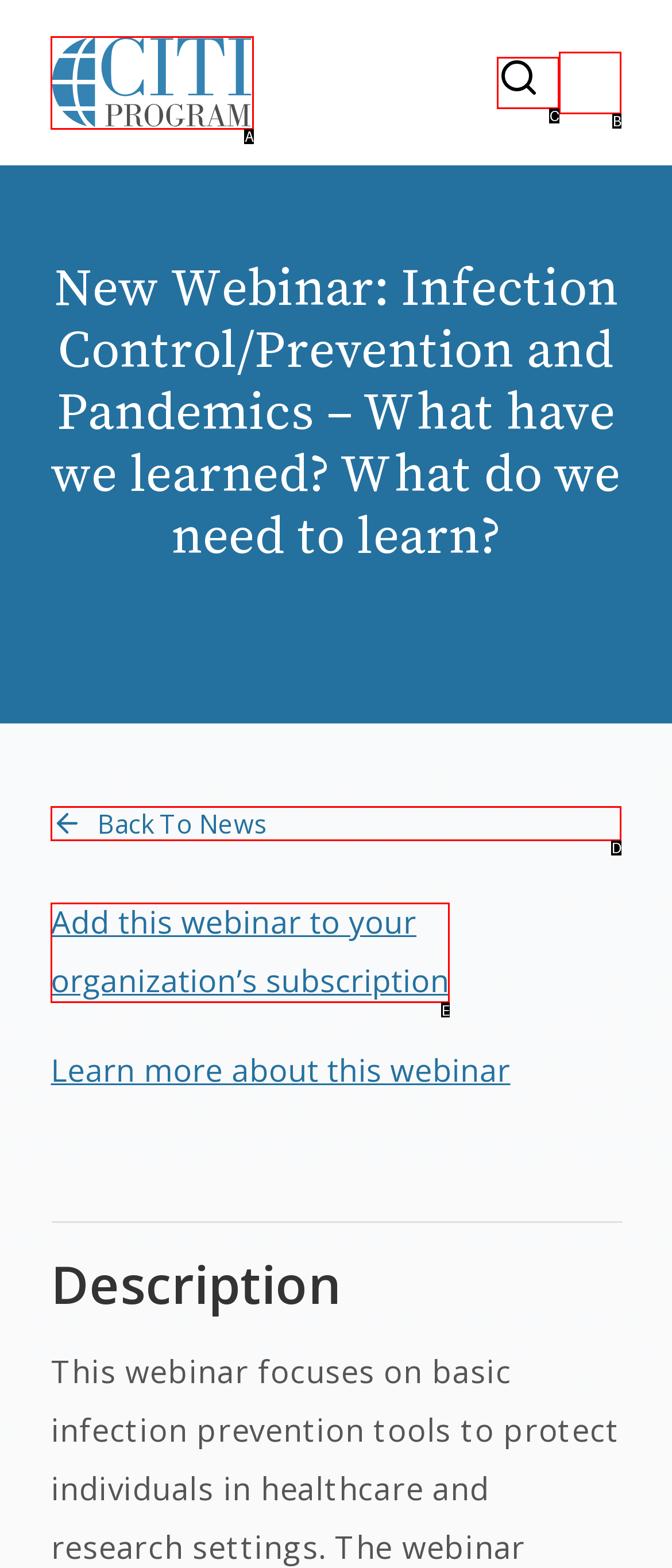Identify the HTML element that corresponds to the description: Back To News Provide the letter of the correct option directly.

D